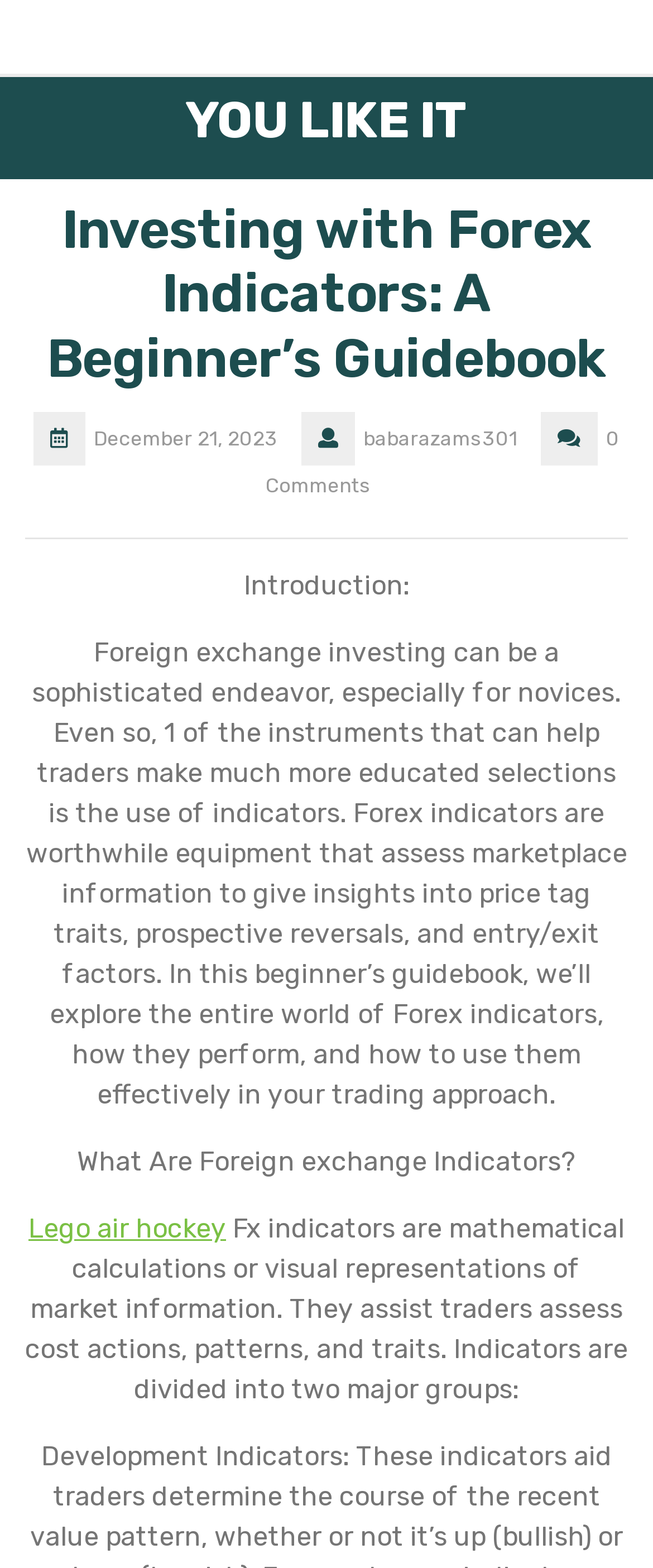Respond with a single word or phrase to the following question:
What are the two major groups of Forex indicators?

Not specified